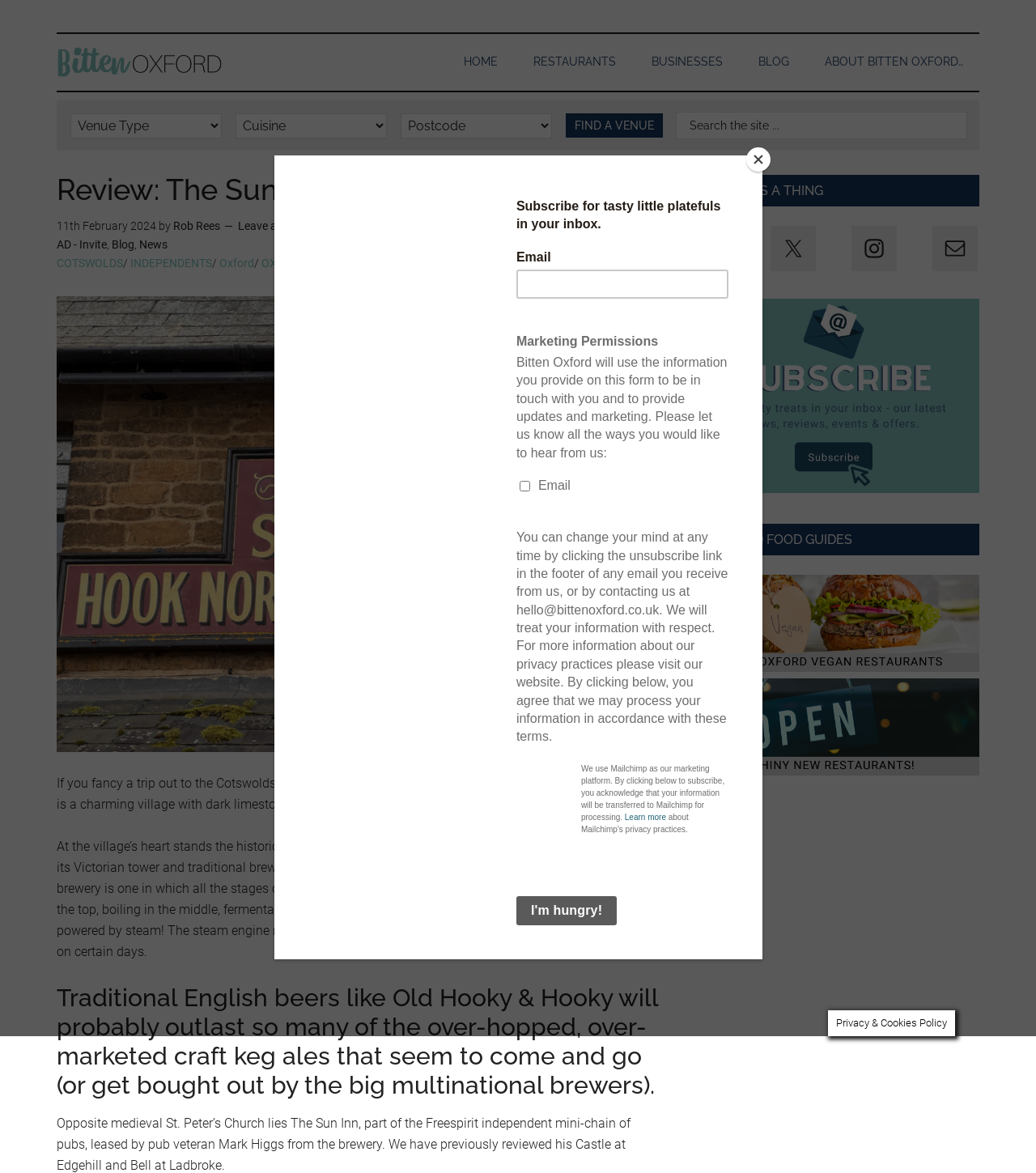What is the type of cuisine mentioned in the webpage?
Provide a well-explained and detailed answer to the question.

Although there is a combobox labeled 'Cuisine' in the webpage, it does not provide any specific type of cuisine. Therefore, the answer is none.